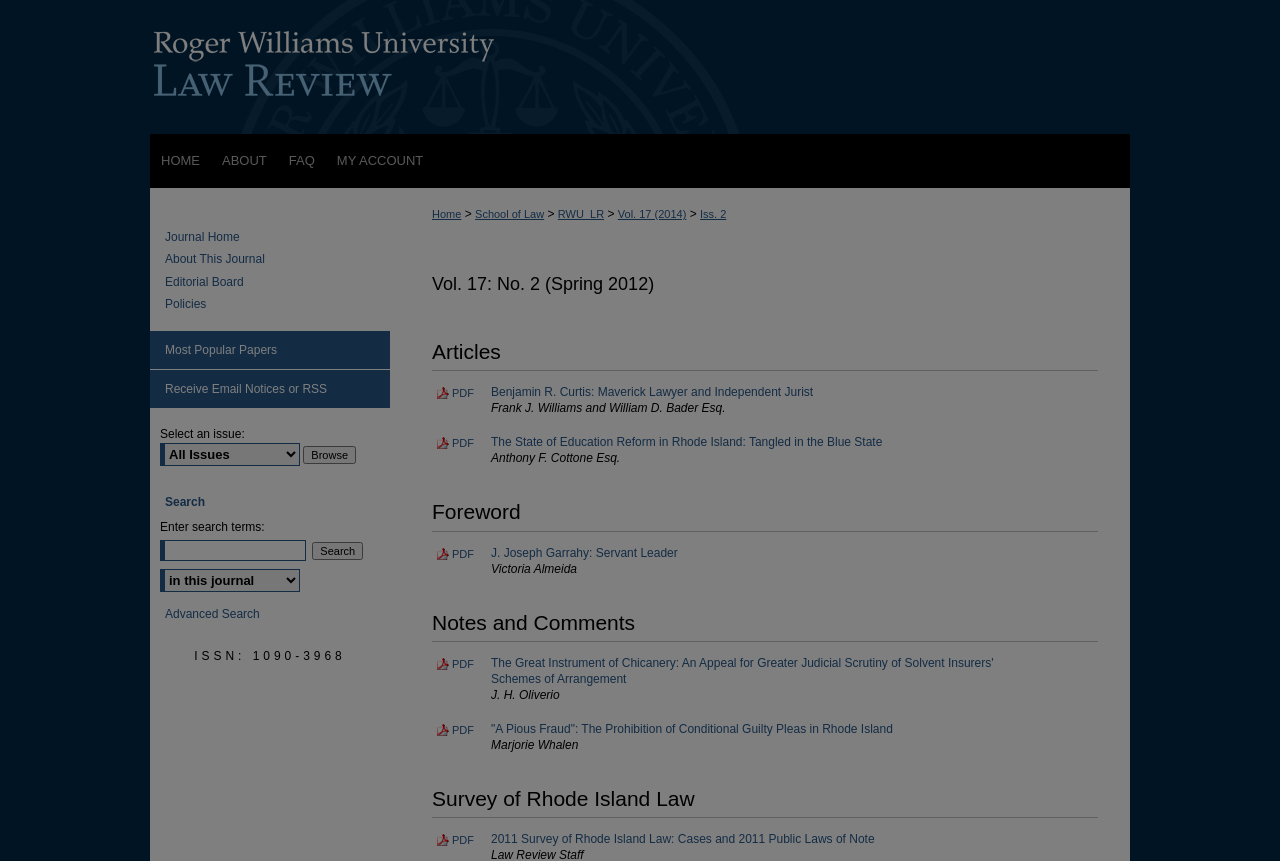Please extract the primary headline from the webpage.

Roger Williams University Law Review